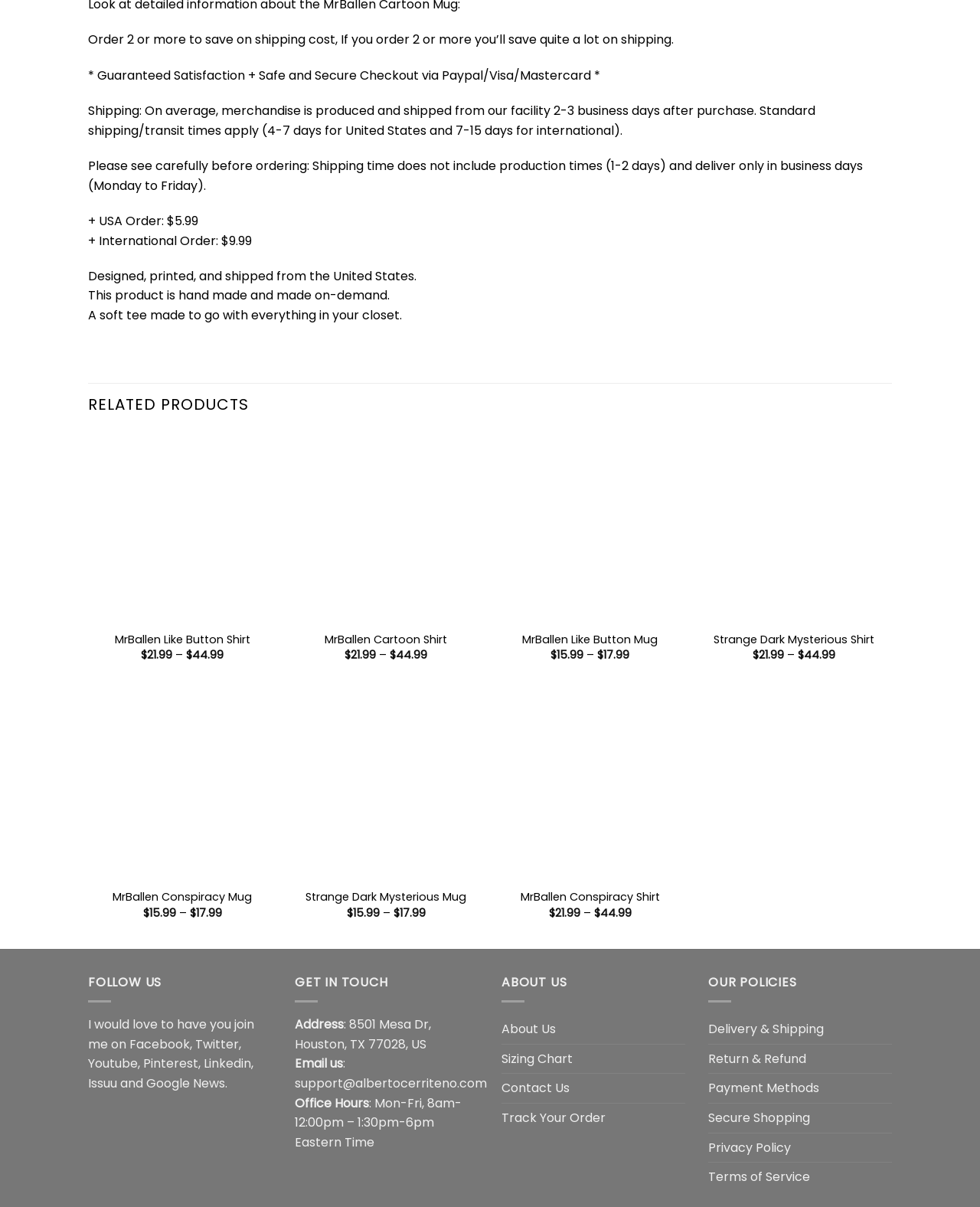Determine the bounding box coordinates of the element's region needed to click to follow the instruction: "Follow on Facebook". Provide these coordinates as four float numbers between 0 and 1, formatted as [left, top, right, bottom].

[0.132, 0.858, 0.194, 0.872]